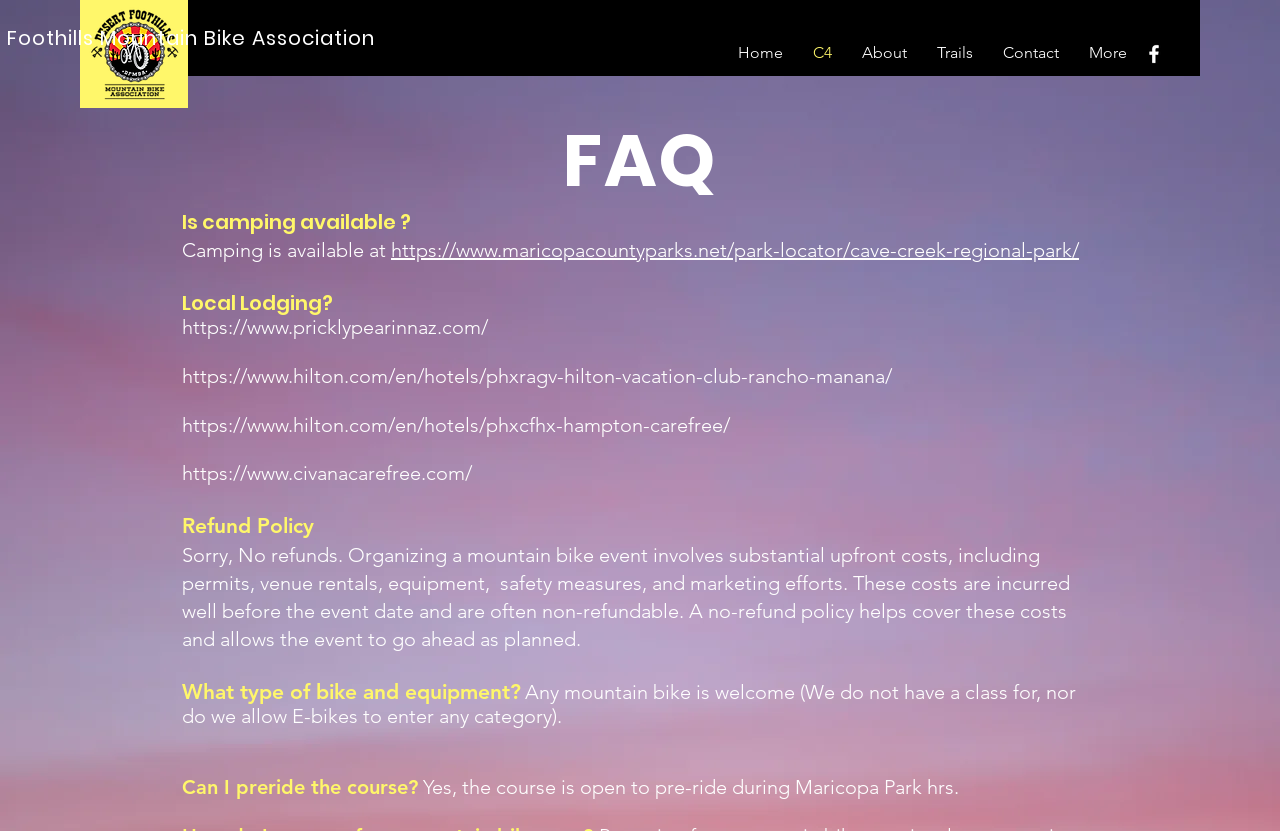Please specify the bounding box coordinates of the area that should be clicked to accomplish the following instruction: "Read more about 'Mastering ActiveCampaign: A User’s Guide to Handling and Troubleshooting Settings'". The coordinates should consist of four float numbers between 0 and 1, i.e., [left, top, right, bottom].

None